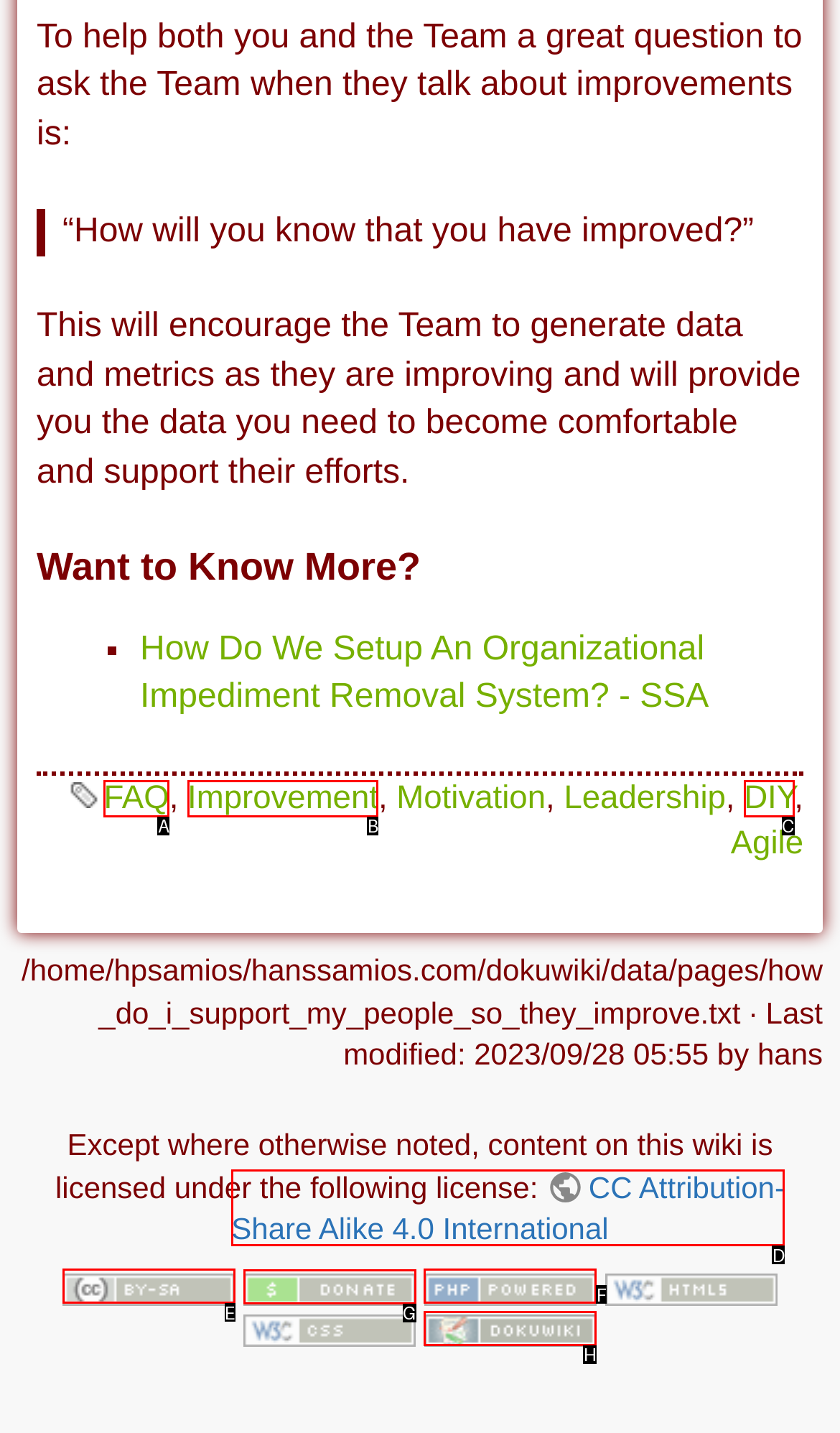Select the letter of the UI element you need to click to complete this task: Click on 'Donate'.

G